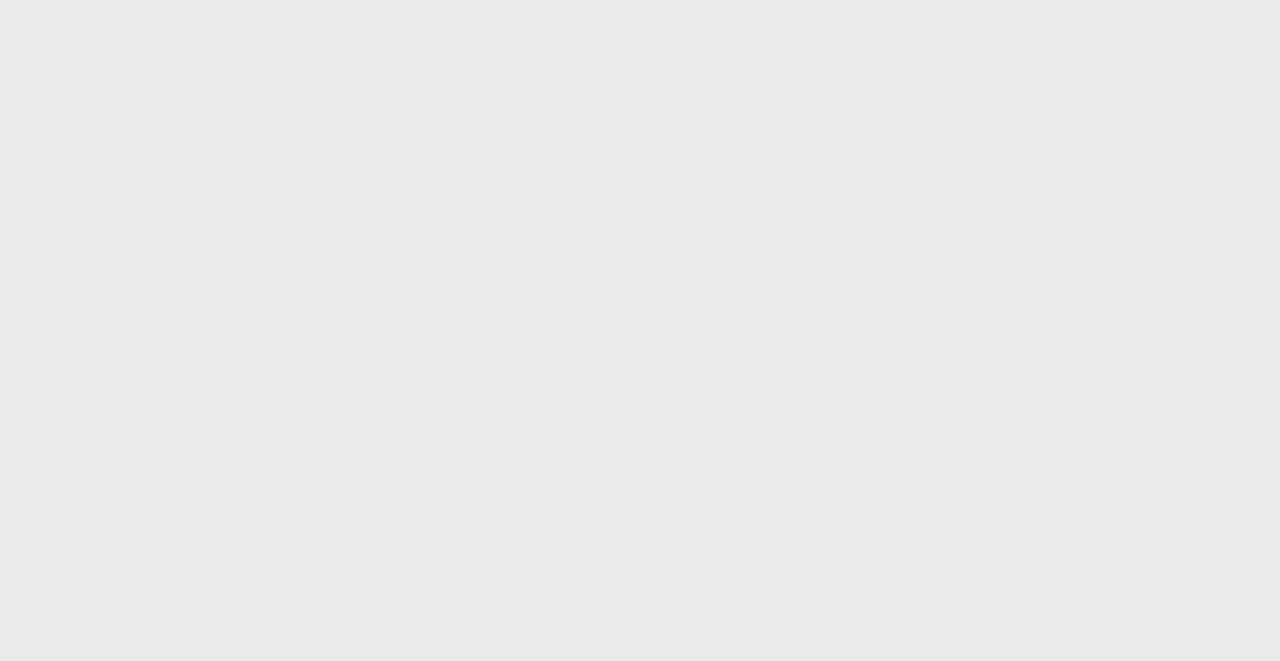Please answer the following question using a single word or phrase: What is the copyright year range of the website?

2007-2024